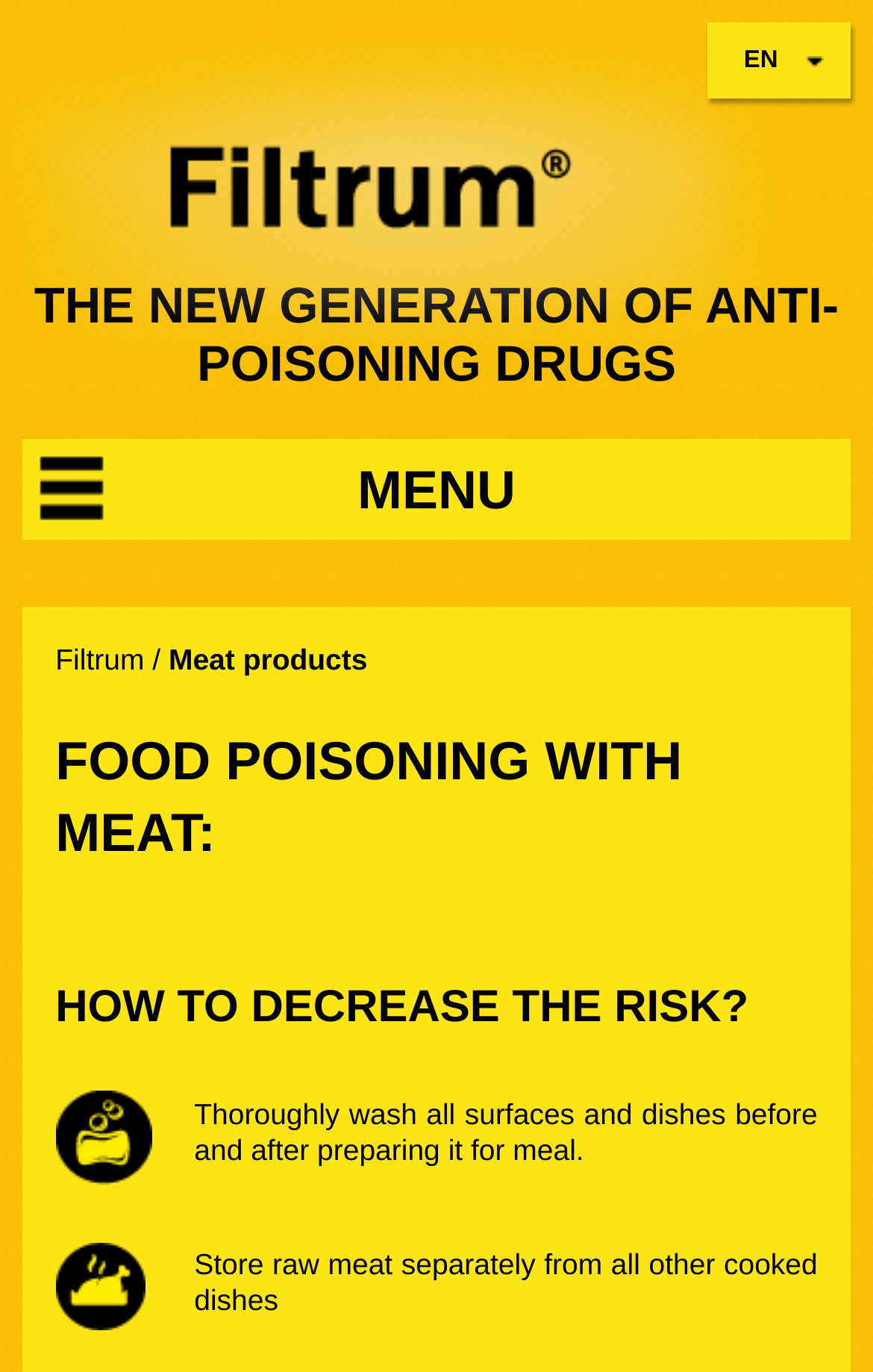How many ways to decrease the risk of food poisoning are mentioned?
Please provide a single word or phrase answer based on the image.

2